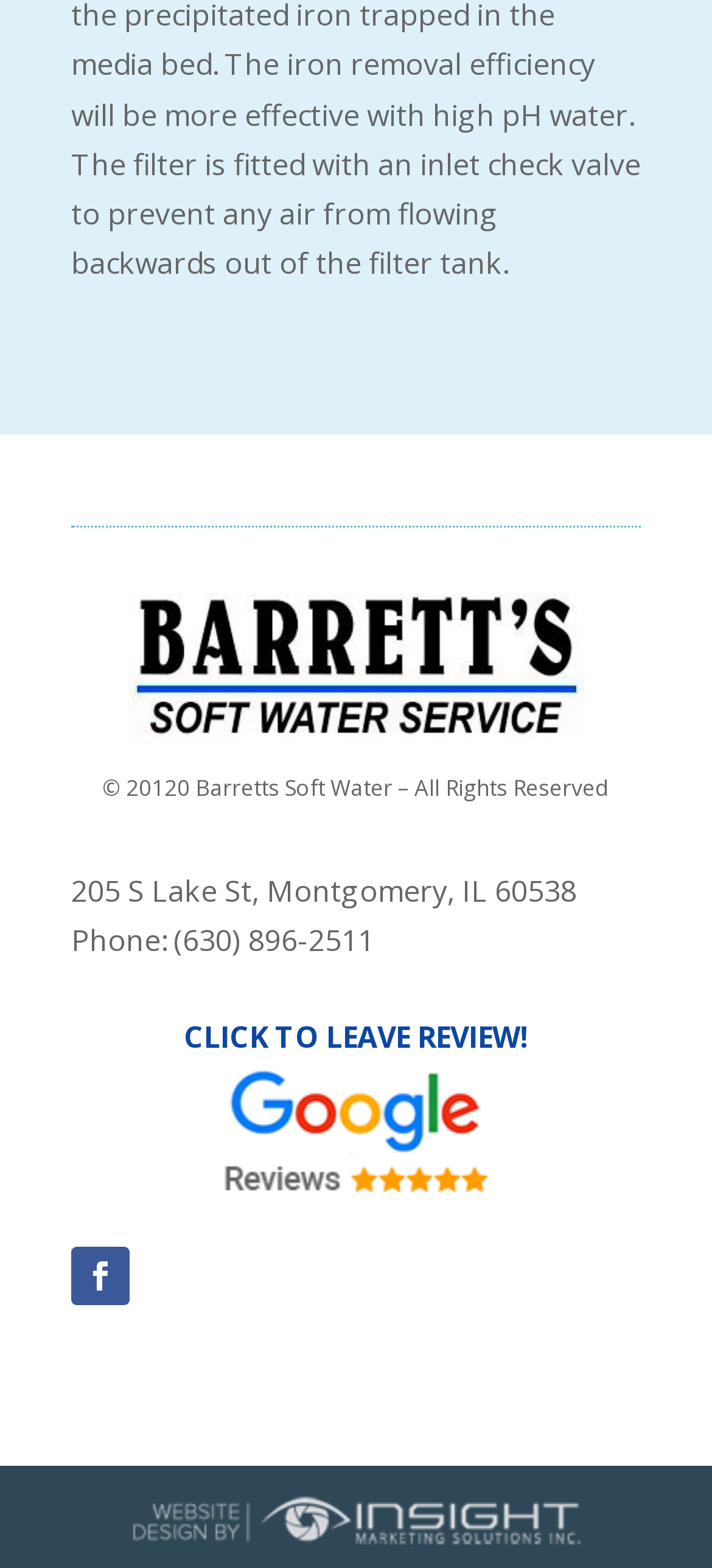What is the phone number of the company?
Examine the image closely and answer the question with as much detail as possible.

The phone number of the company is located at the bottom of the page, next to the address. It is written in a static text element as 'Phone: (630) 896-2511'.